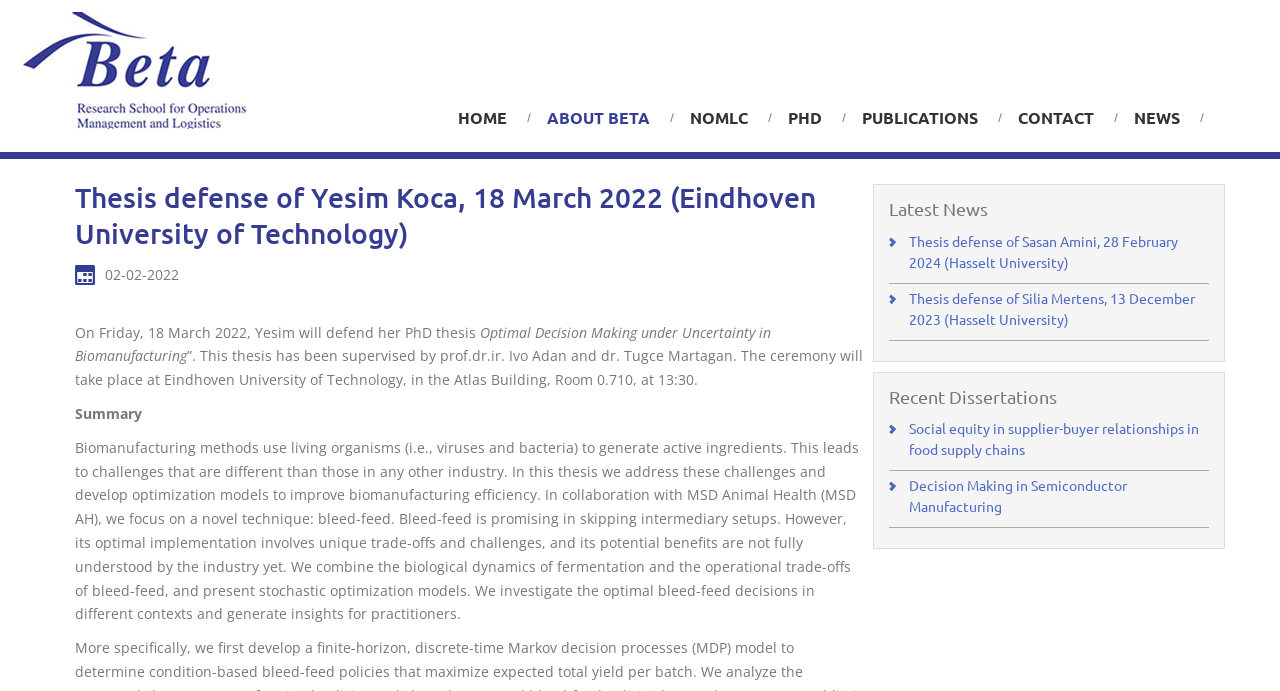Where will the thesis defense ceremony take place?
Answer the question in a detailed and comprehensive manner.

I found the answer by reading the text 'The ceremony will take place at Eindhoven University of Technology, in the Atlas Building, Room 0.710, at 13:30.' which is located in the main content area of the webpage.